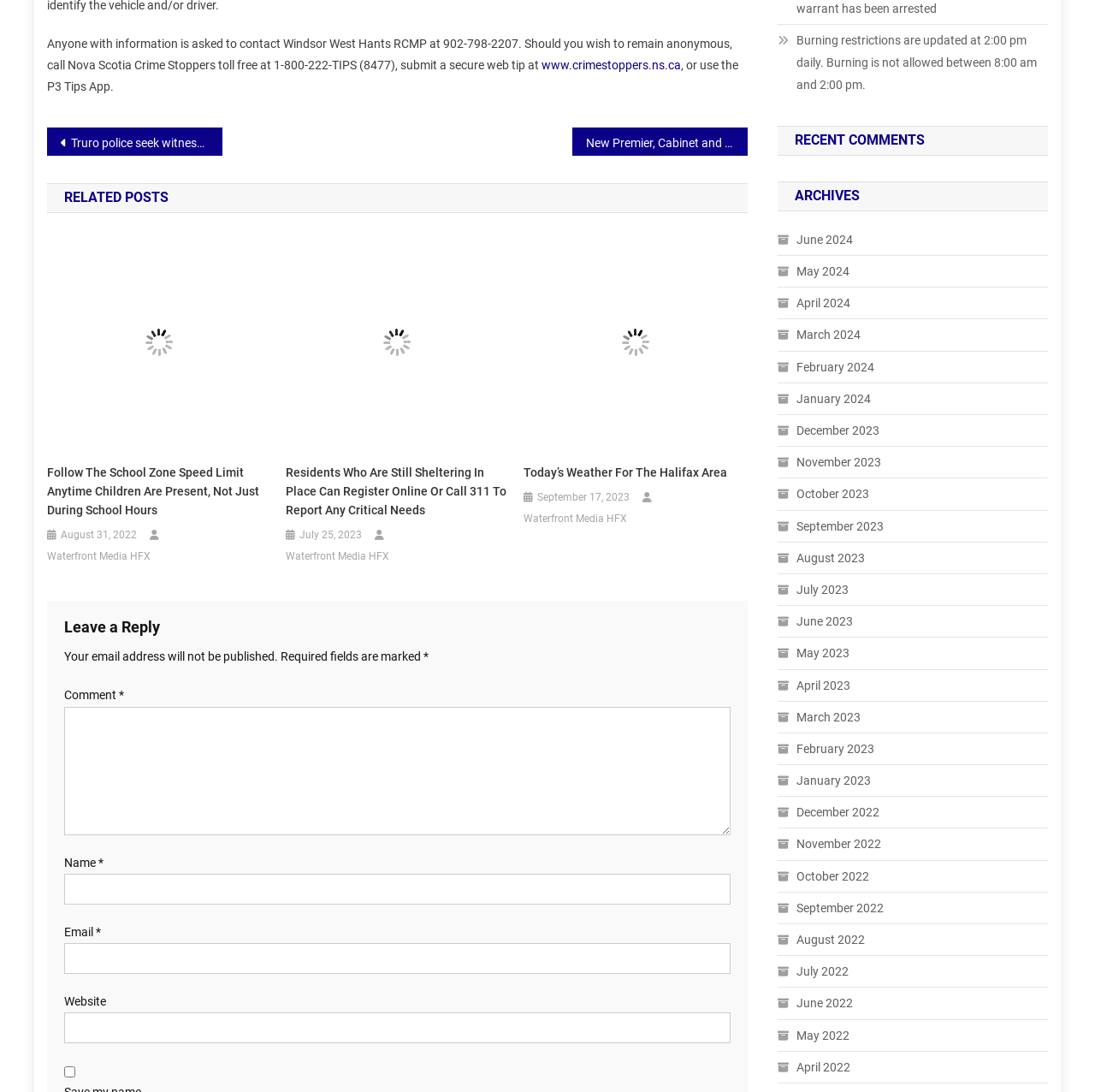Locate the bounding box coordinates of the area to click to fulfill this instruction: "Contact Windsor West Hants RCMP". The bounding box should be presented as four float numbers between 0 and 1, in the order [left, top, right, bottom].

[0.043, 0.034, 0.669, 0.066]